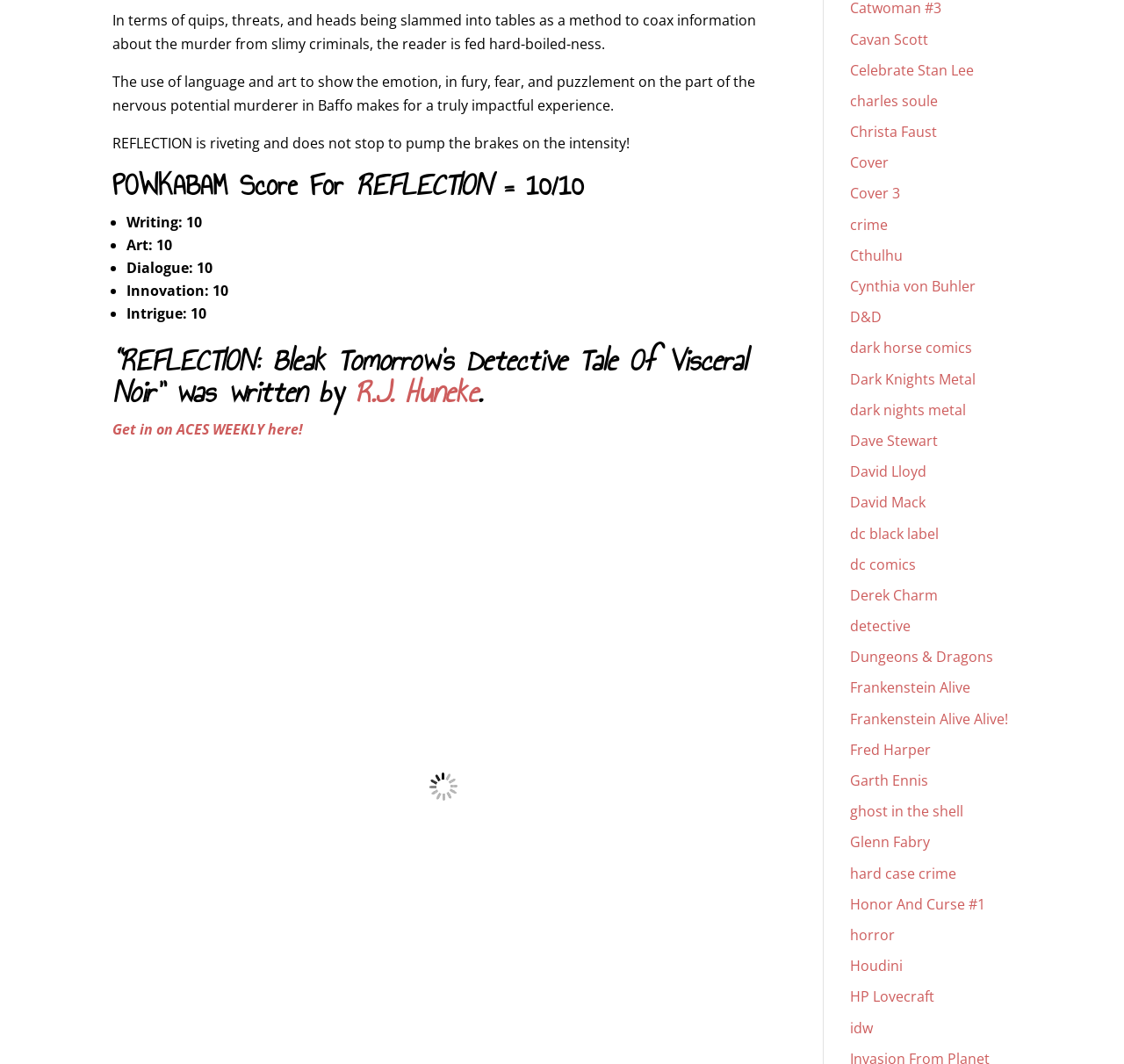Find the bounding box coordinates of the element you need to click on to perform this action: 'Read more about the detective genre by clicking on the link'. The coordinates should be represented by four float values between 0 and 1, in the format [left, top, right, bottom].

[0.756, 0.579, 0.81, 0.597]